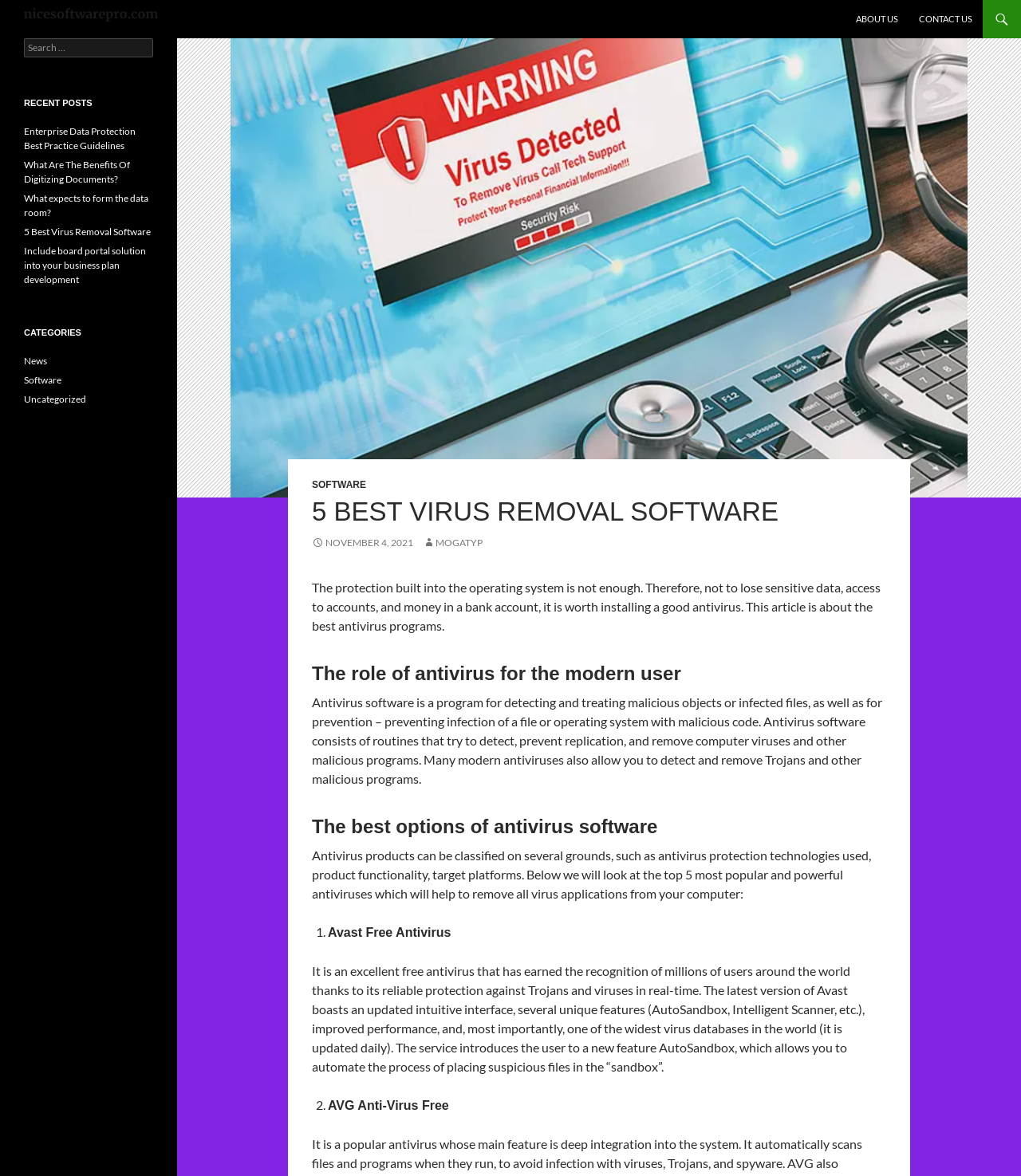What is the role of AutoSandbox in Avast Free Antivirus?
Based on the image, answer the question with as much detail as possible.

According to the webpage, AutoSandbox is a feature in Avast Free Antivirus that allows you to automate the process of placing suspicious files in the “sandbox”.